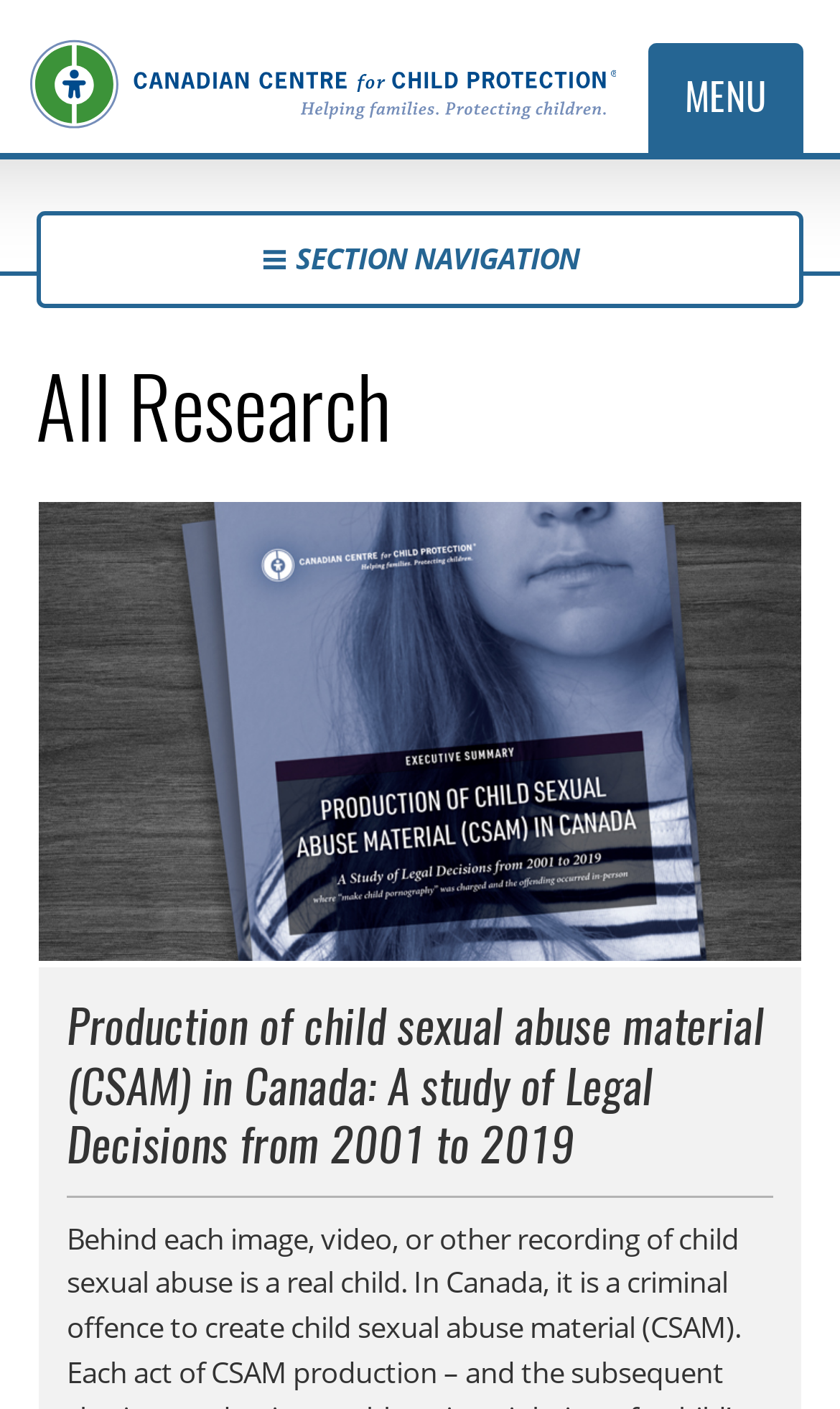Offer a detailed account of what is visible on the webpage.

The webpage is titled "Resources & Research" and appears to be a section of the Canadian Centre for Child Protection website. At the top left of the page, there is a logo image of the Canadian Centre for Child Protection, accompanied by a link to the organization's homepage. To the right of the logo, there is a "MENU" link. Below the logo and menu link, there is a button labeled "SECTION NAVIGATION" that controls a list of resources and research sections.

The main content of the page is headed by a title "All Research", which is followed by a subheading "Production of child sexual abuse material (CSAM) in Canada: A study of Legal Decisions from 2001 to 2019". This suggests that the page provides access to research studies and publications related to child protection.

At the bottom right of the page, there is a "Back to top" link, which allows users to quickly navigate back to the top of the page. Overall, the page appears to be a resource hub for research and studies related to child protection, with a focus on providing access to relevant publications and information.